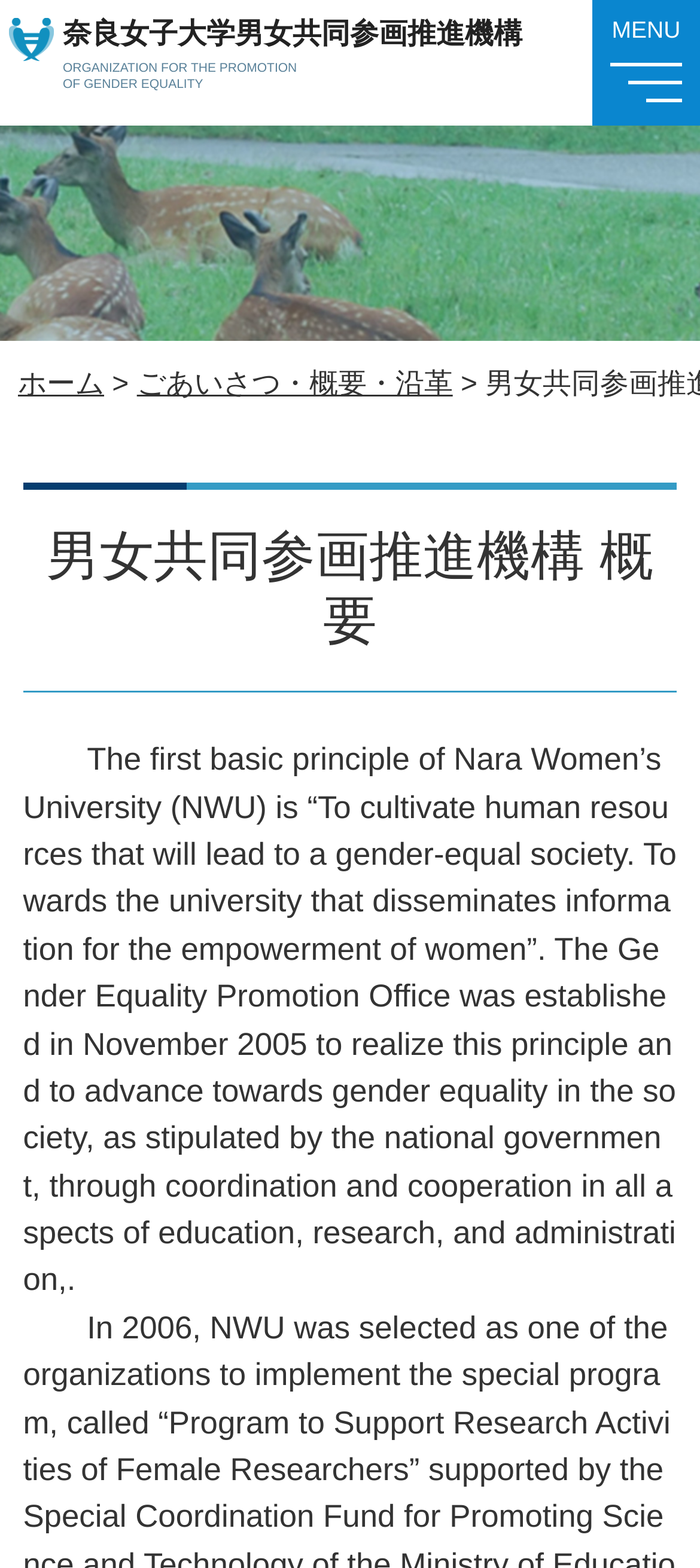Respond to the question below with a single word or phrase:
What is the first basic principle of Nara Women’s University?

To cultivate human resources that will lead to a gender-equal society